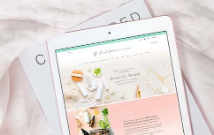What is behind the tablet in the image?
Give a detailed explanation using the information visible in the image.

The caption states that behind the tablet, there is a textured fabric that adds depth to the composition. This implies that the background of the tablet is a textured fabric.